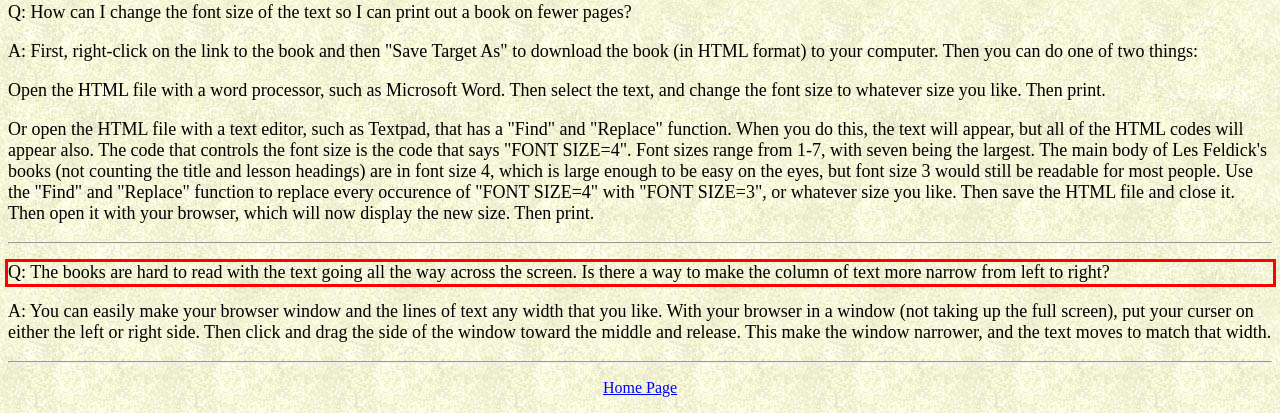Analyze the red bounding box in the provided webpage screenshot and generate the text content contained within.

Q: The books are hard to read with the text going all the way across the screen. Is there a way to make the column of text more narrow from left to right?